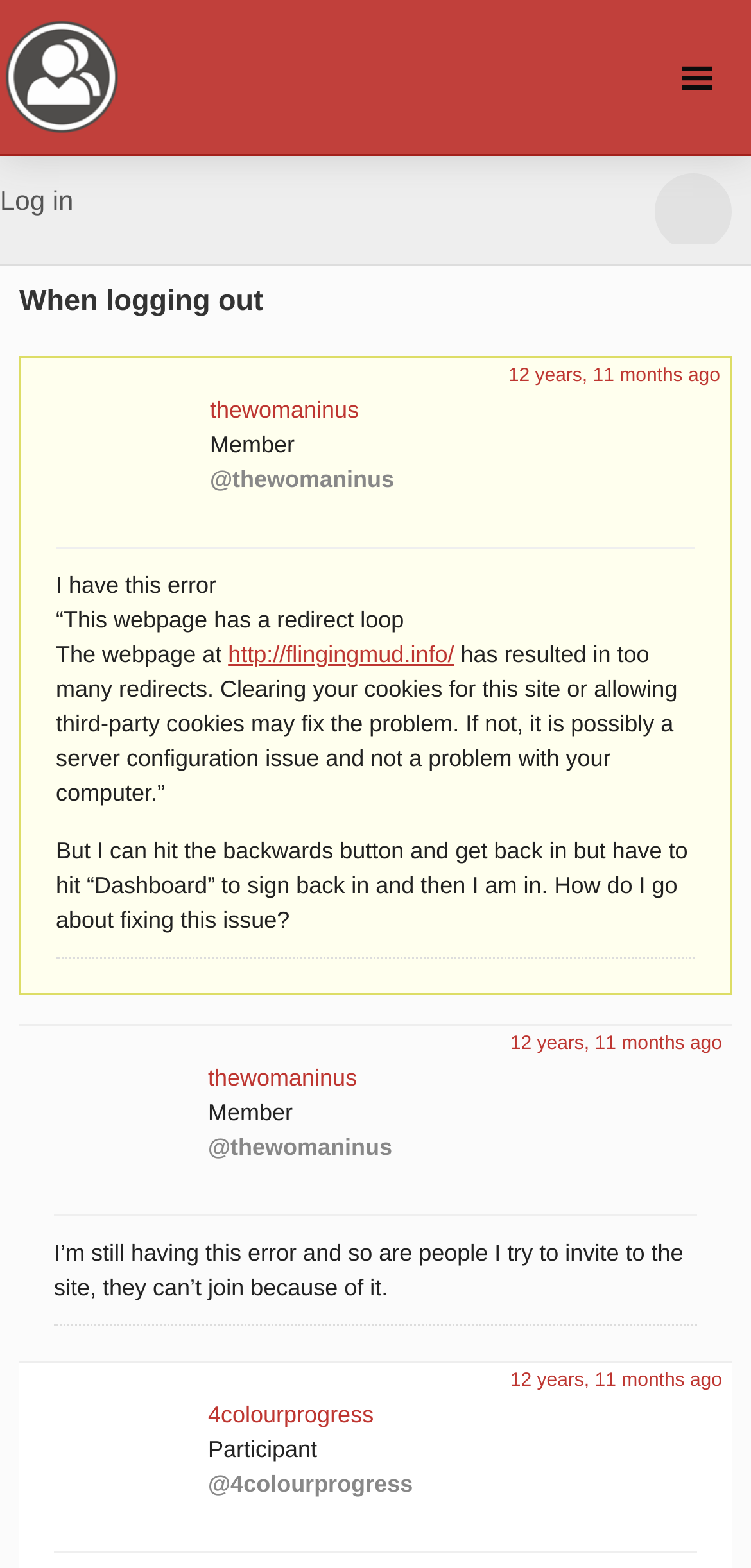Identify the bounding box coordinates for the UI element described by the following text: "4colourprogress". Provide the coordinates as four float numbers between 0 and 1, in the format [left, top, right, bottom].

[0.277, 0.894, 0.528, 0.911]